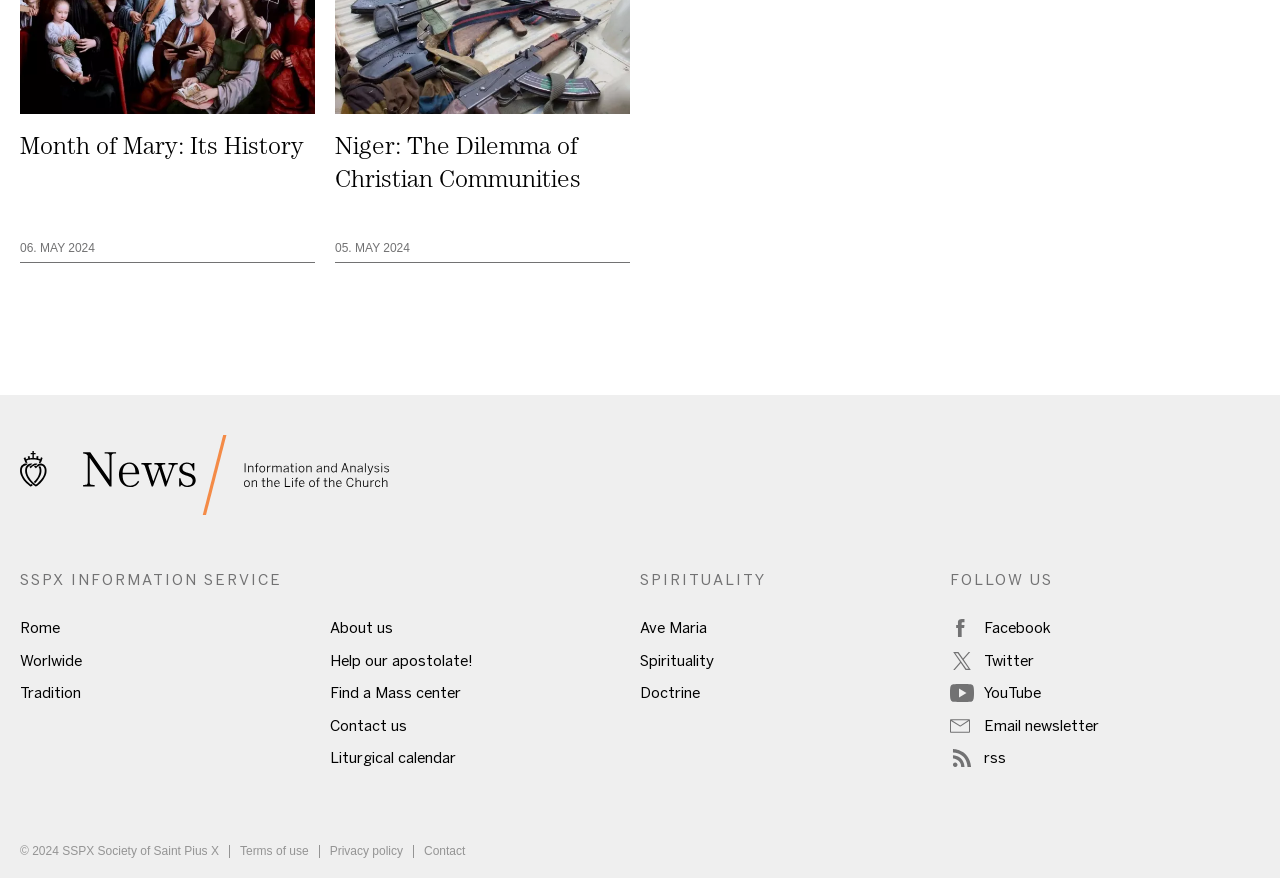What are the social media platforms listed?
Answer the question in as much detail as possible.

I found the social media platforms by looking at the listitems with links to 'Facebook', 'Twitter', 'YouTube', 'Email newsletter', and 'rss'.